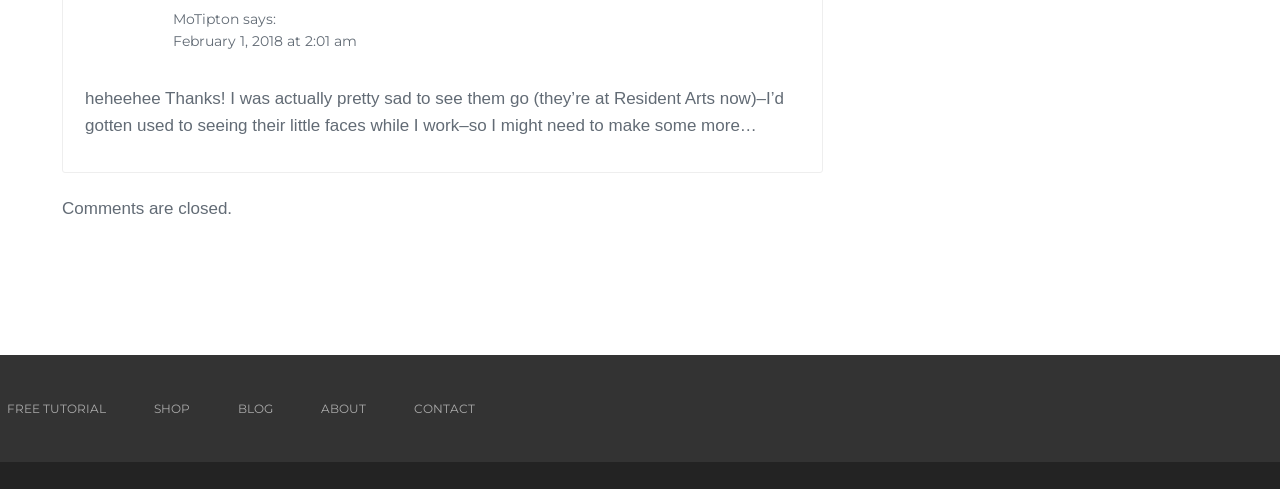Give a concise answer of one word or phrase to the question: 
What is the status of comments on this webpage?

Comments are closed